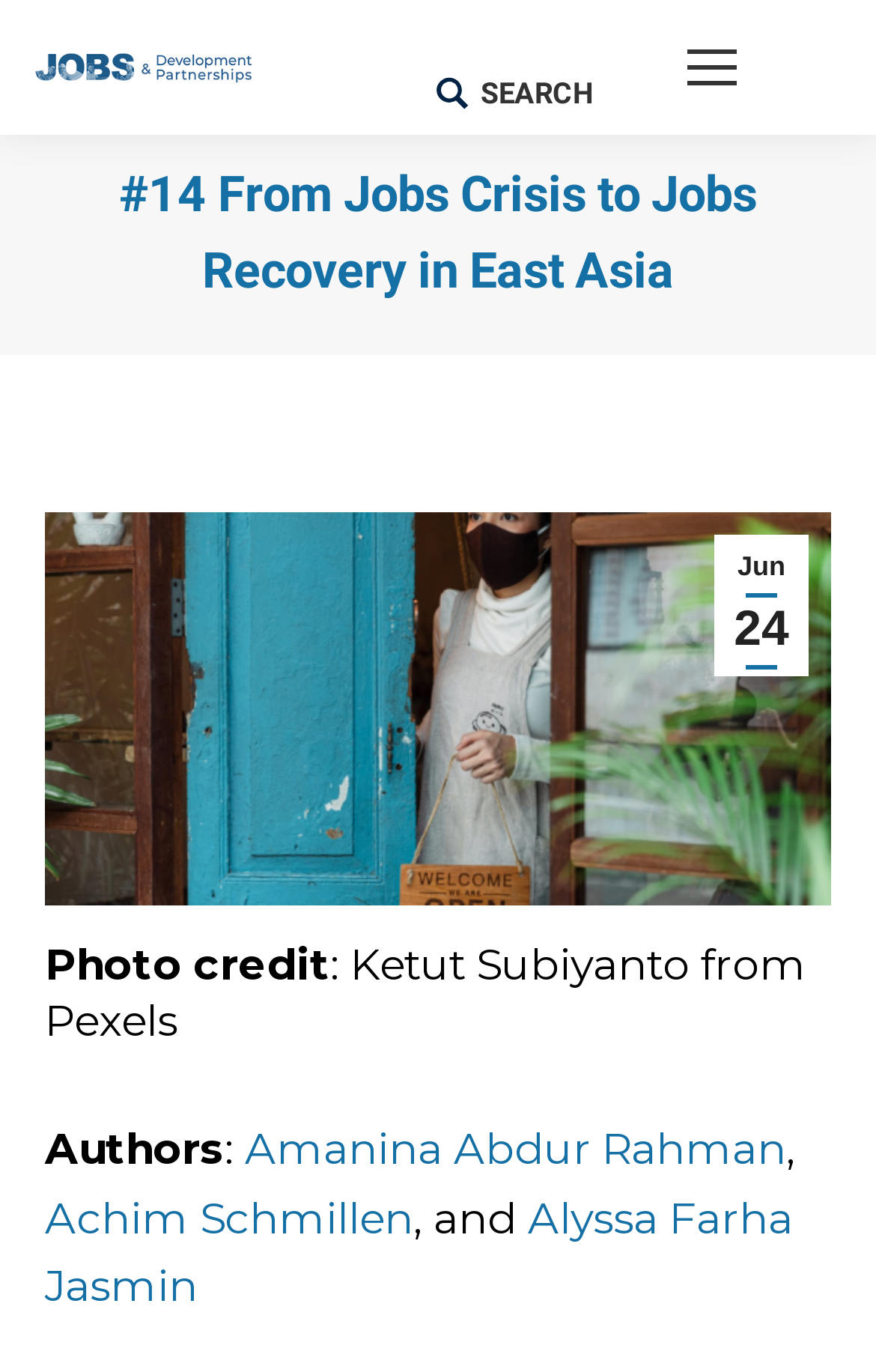Provide the bounding box coordinates in the format (top-left x, top-left y, bottom-right x, bottom-right y). All values are floating point numbers between 0 and 1. Determine the bounding box coordinate of the UI element described as: Achim Schmillen

[0.051, 0.869, 0.472, 0.907]